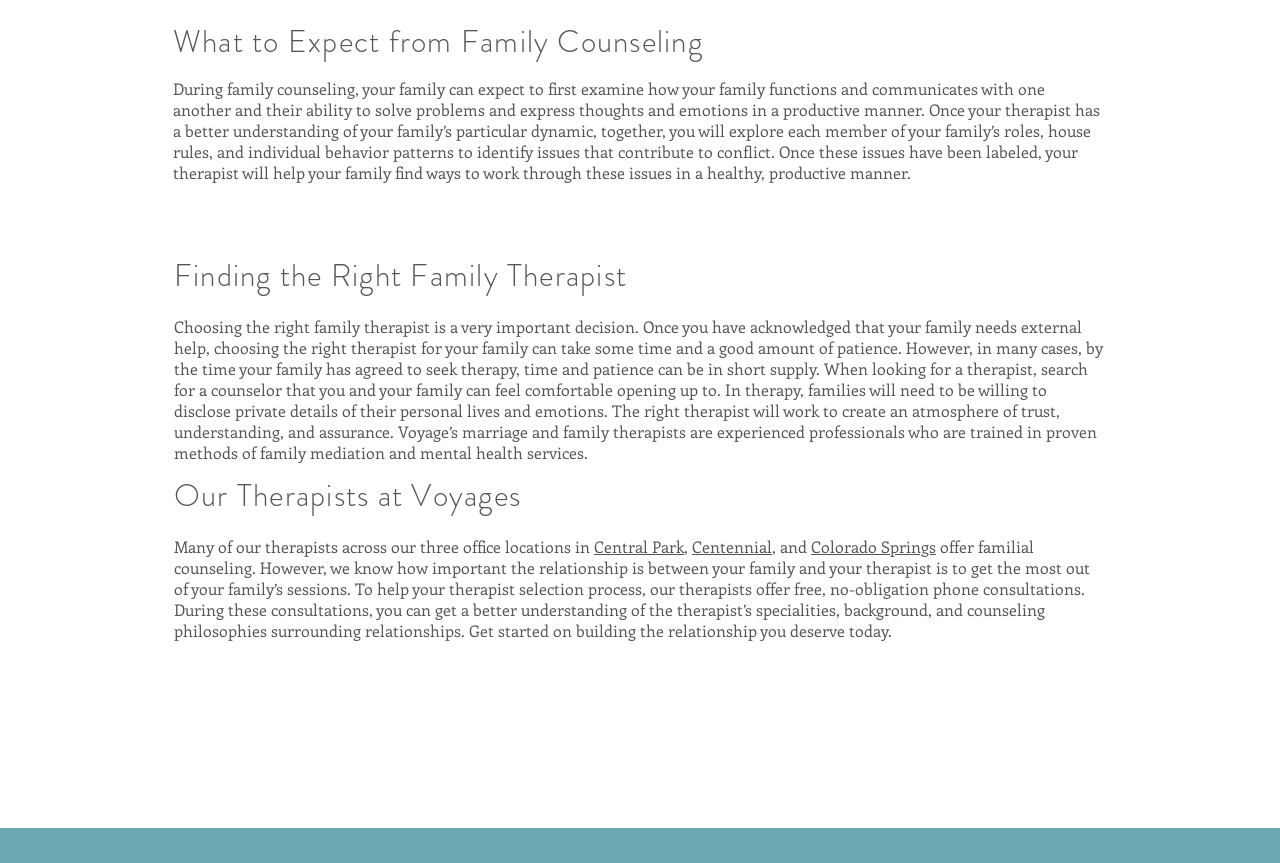What is the purpose of finding the right family therapist?
Deliver a detailed and extensive answer to the question.

According to the webpage, the purpose of finding the right family therapist is to create an atmosphere of trust, understanding, and assurance, where families can feel comfortable opening up to the therapist and disclosing private details of their personal lives and emotions.